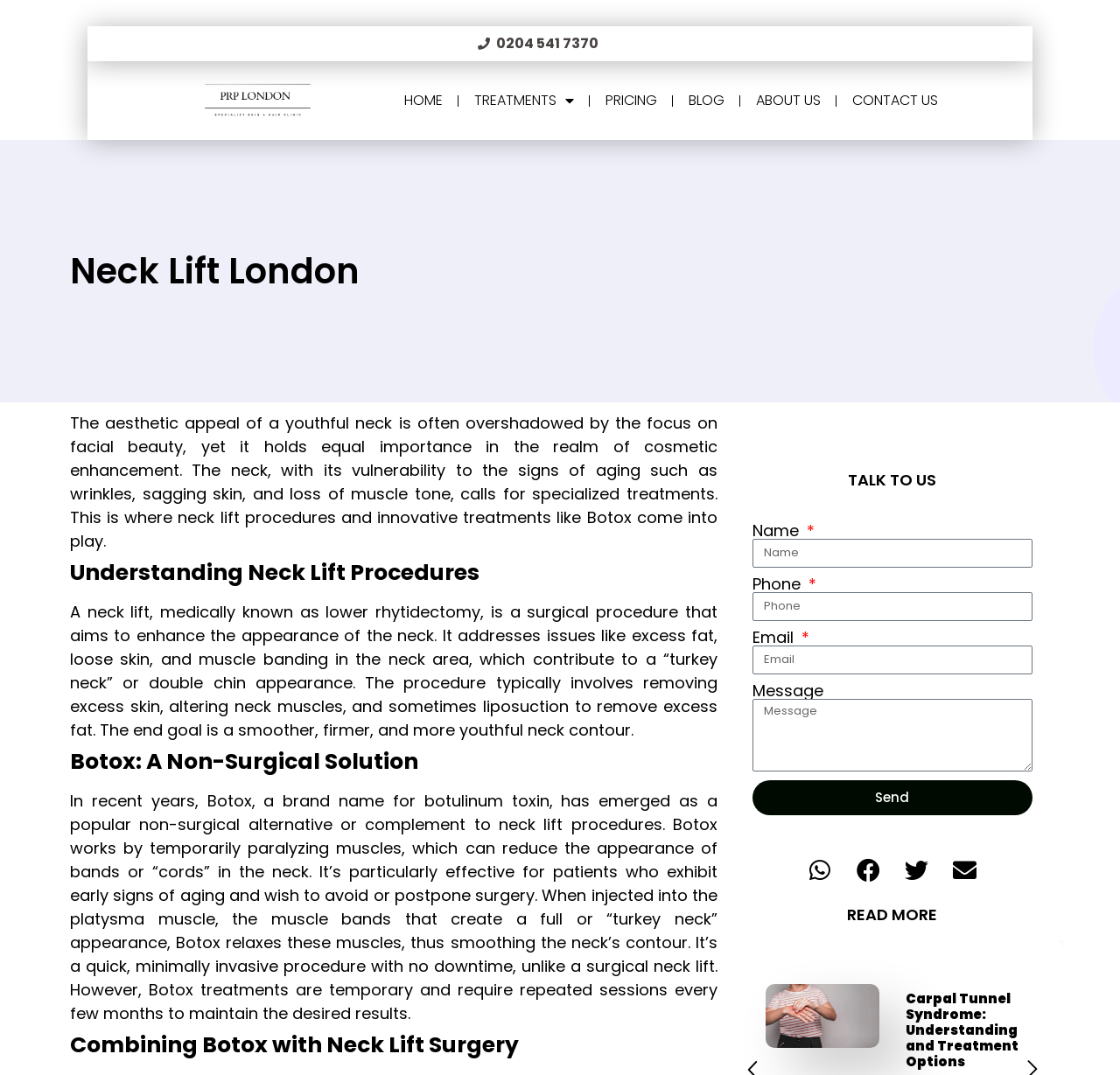Please provide a one-word or short phrase answer to the question:
What is the name of the surgical procedure to enhance the appearance of the neck?

Lower rhytidectomy